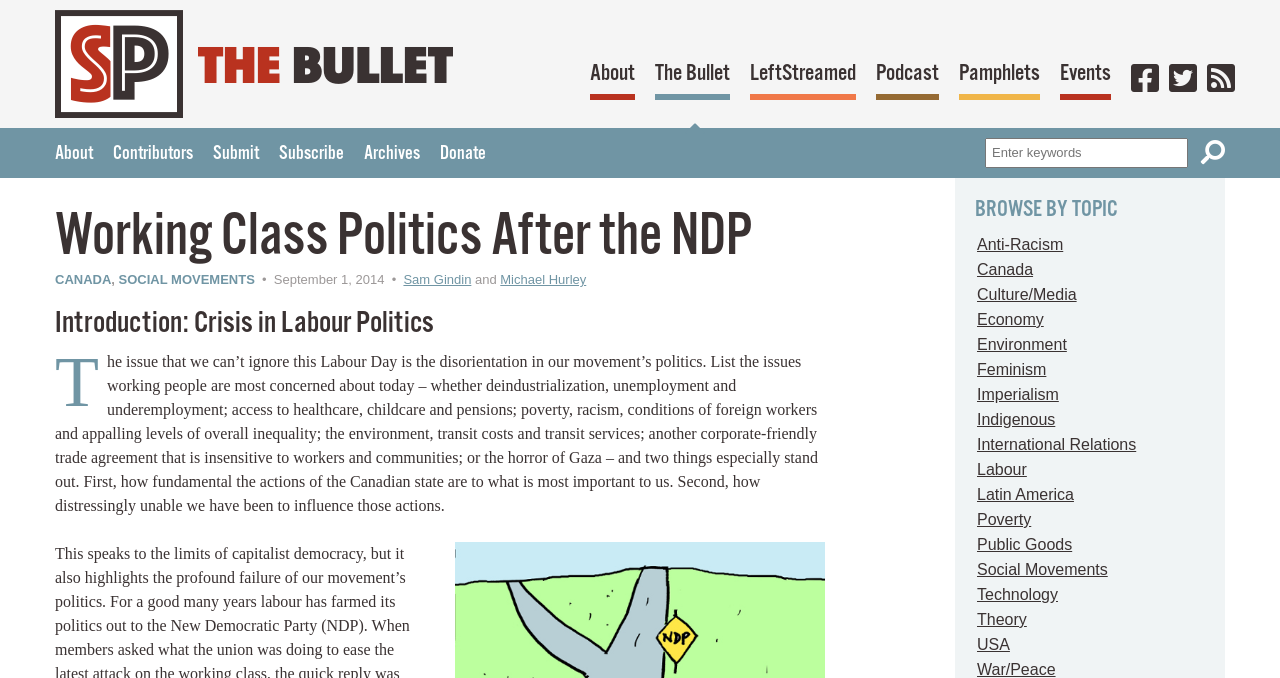Please locate the bounding box coordinates of the element that should be clicked to achieve the given instruction: "Read the article by Sam Gindin and Michael Hurley".

[0.315, 0.401, 0.458, 0.423]